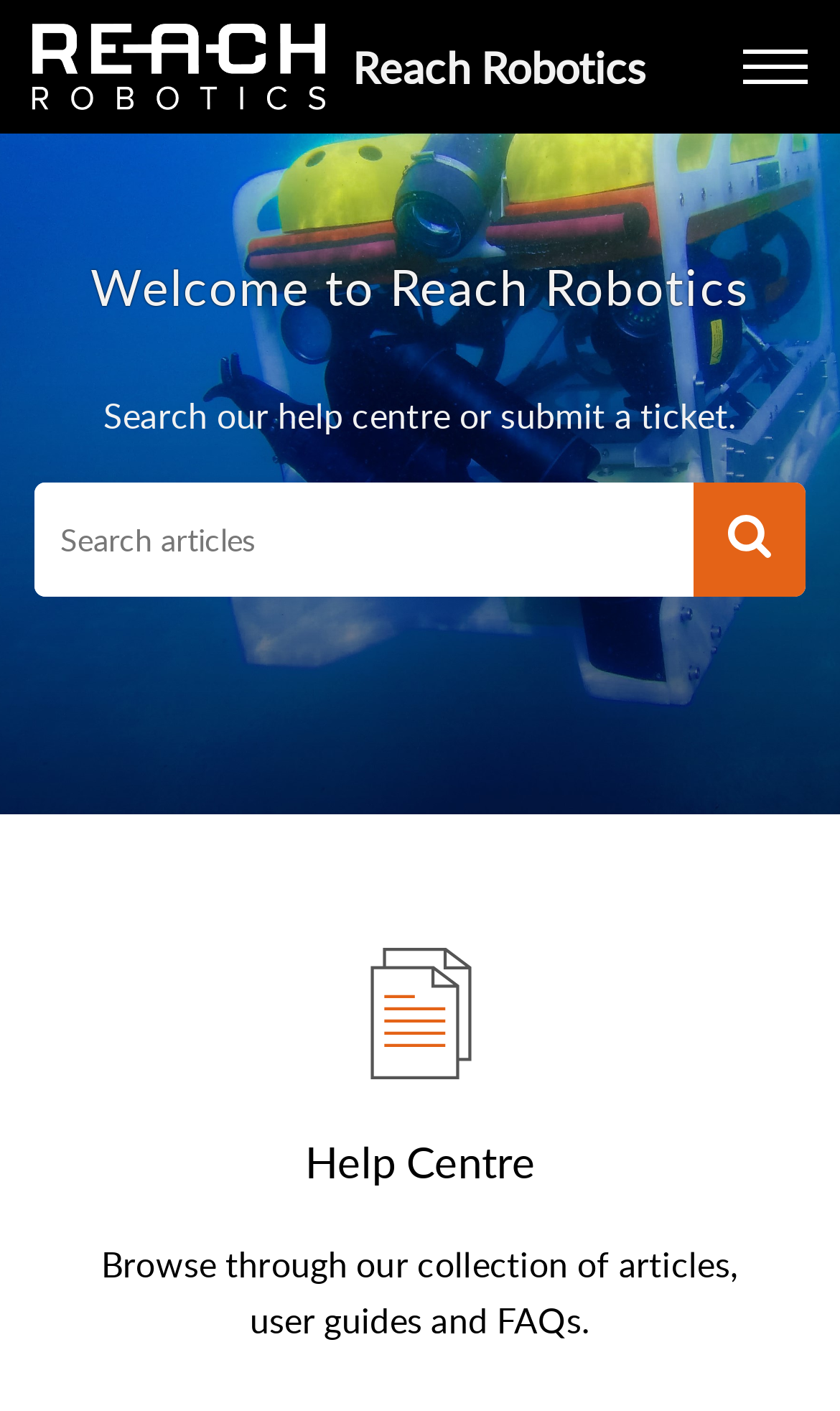Answer the following query with a single word or phrase:
What is the name of the company?

Reach Robotics